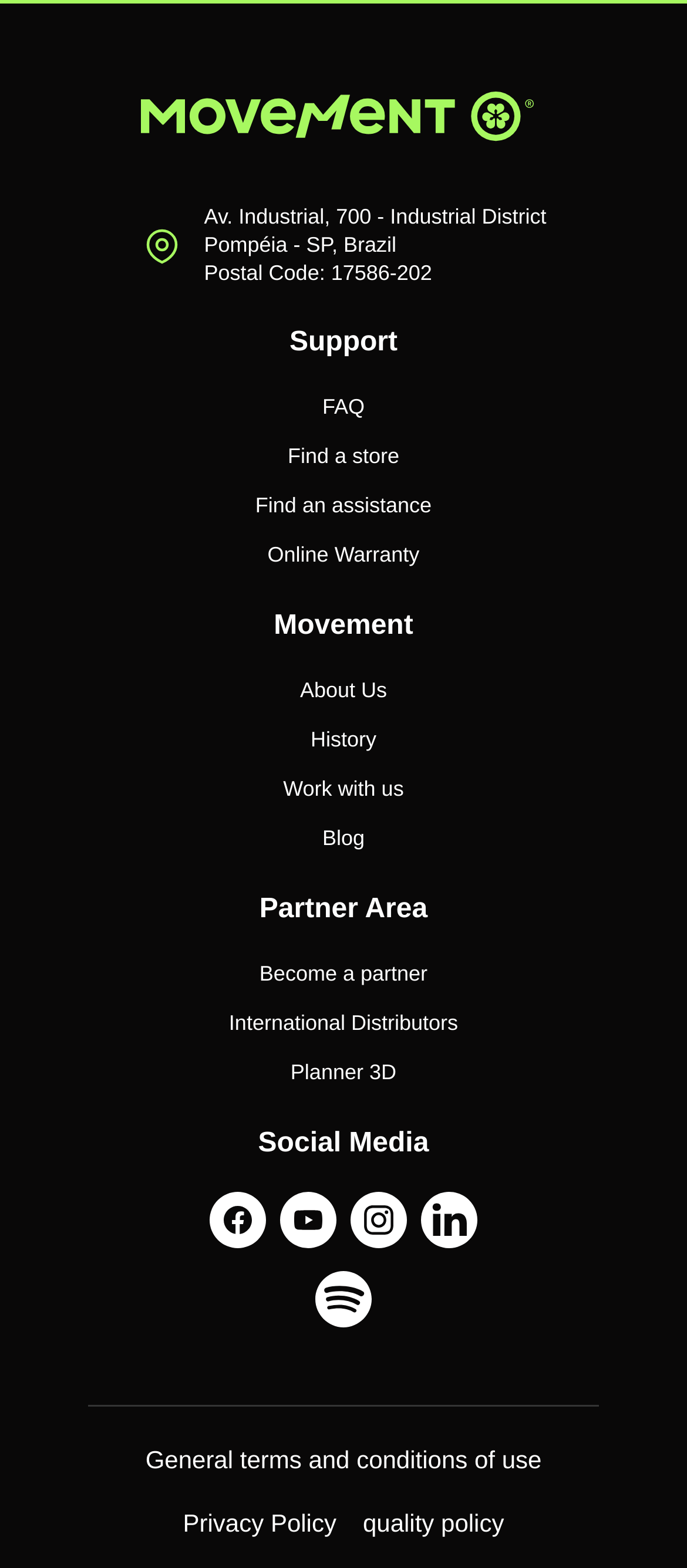Please reply to the following question with a single word or a short phrase:
How many links are there in the 'Movement' section?

5